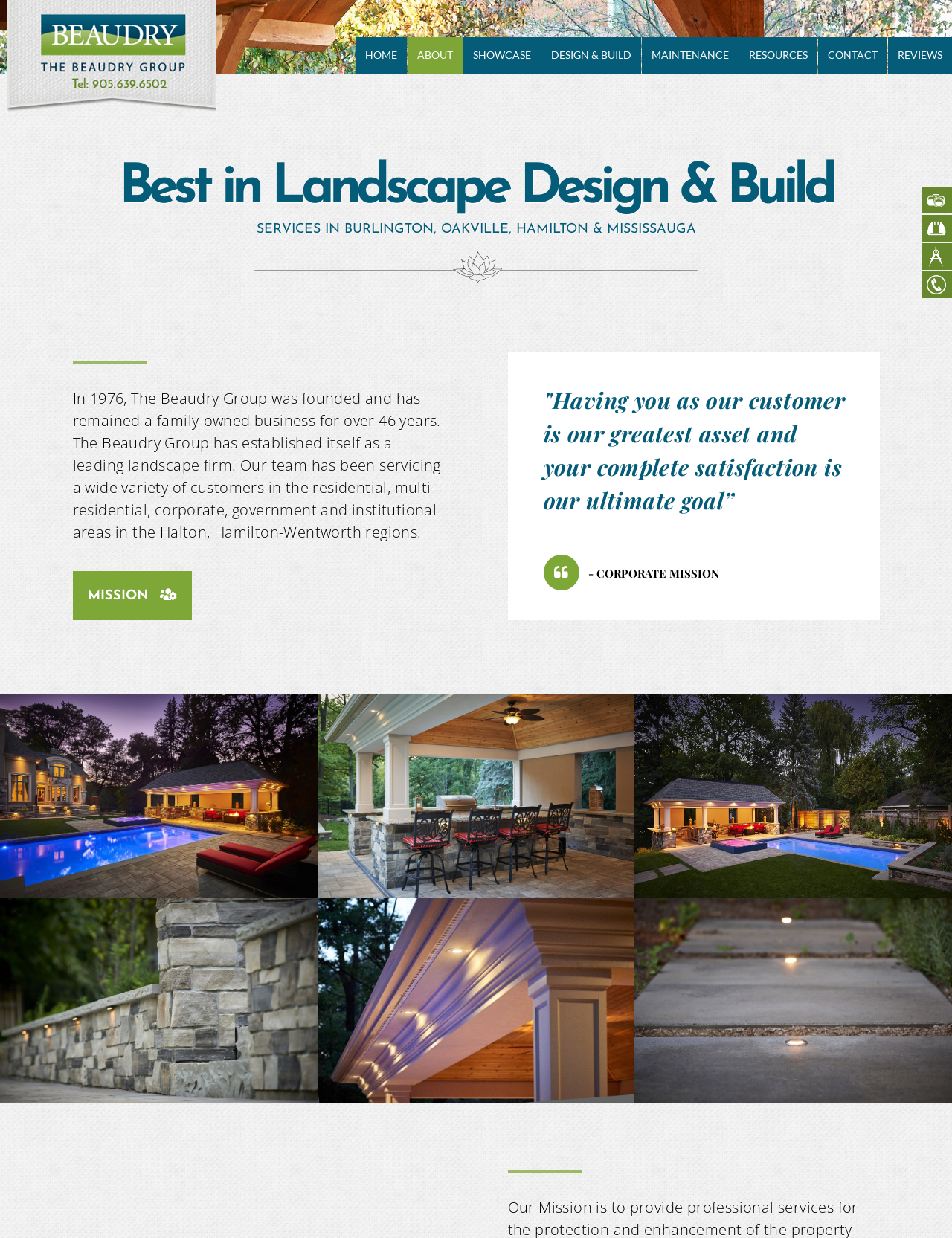Please find the bounding box coordinates of the element that must be clicked to perform the given instruction: "go to home page". The coordinates should be four float numbers from 0 to 1, i.e., [left, top, right, bottom].

[0.373, 0.03, 0.427, 0.06]